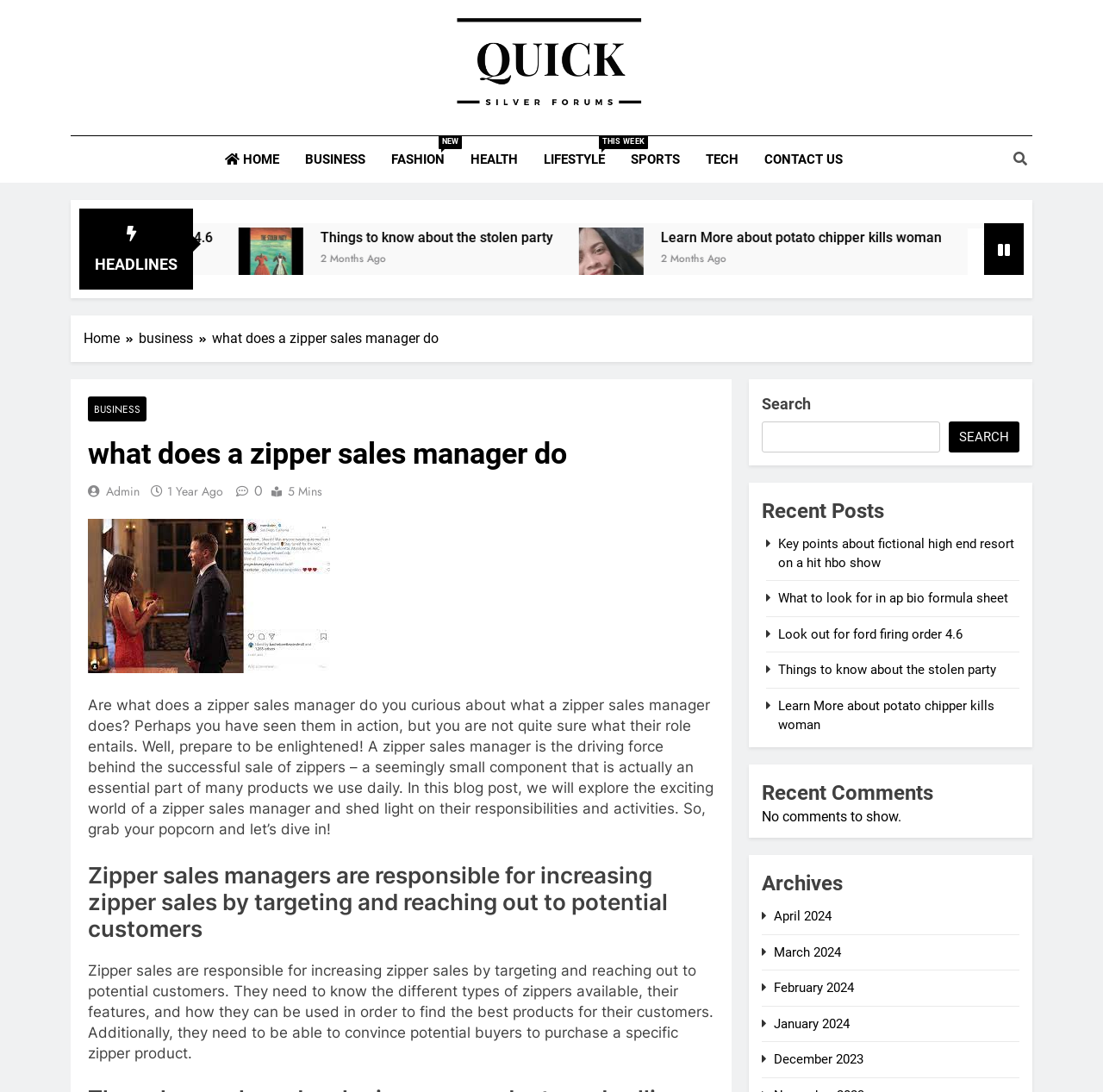Extract the bounding box of the UI element described as: "sport".

None